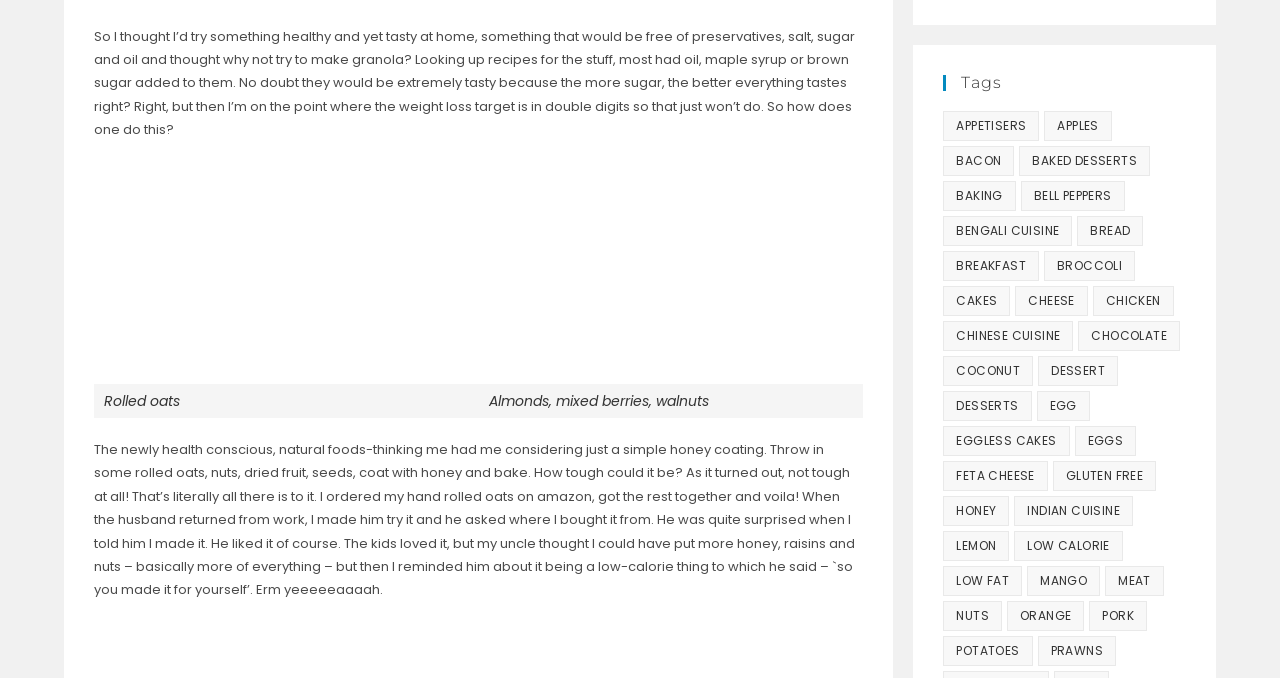Please examine the image and answer the question with a detailed explanation:
What ingredients are shown in the images?

The images on the webpage show the ingredients used to make the granola, which include rolled oats, almonds, mixed berries, and walnuts, as described in the figure captions.